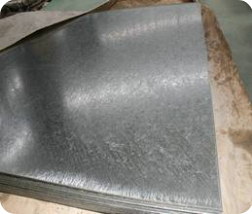Use a single word or phrase to answer the question: What is the purpose of surface finishing processes?

Enhance aesthetic appeal and corrosion resistance